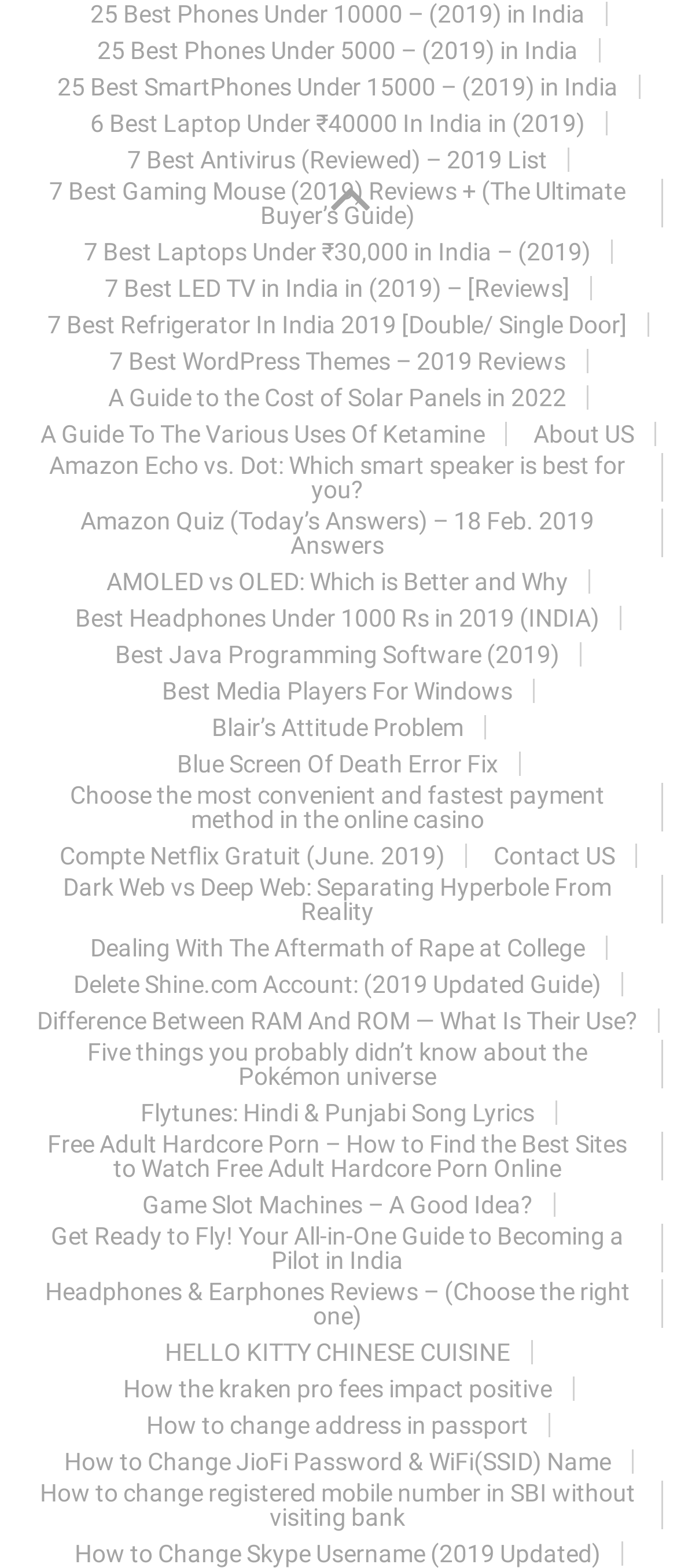Determine the bounding box for the HTML element described here: "HELLO KITTY CHINESE CUISINE". The coordinates should be given as [left, top, right, bottom] with each number being a float between 0 and 1.

[0.244, 0.854, 0.754, 0.871]